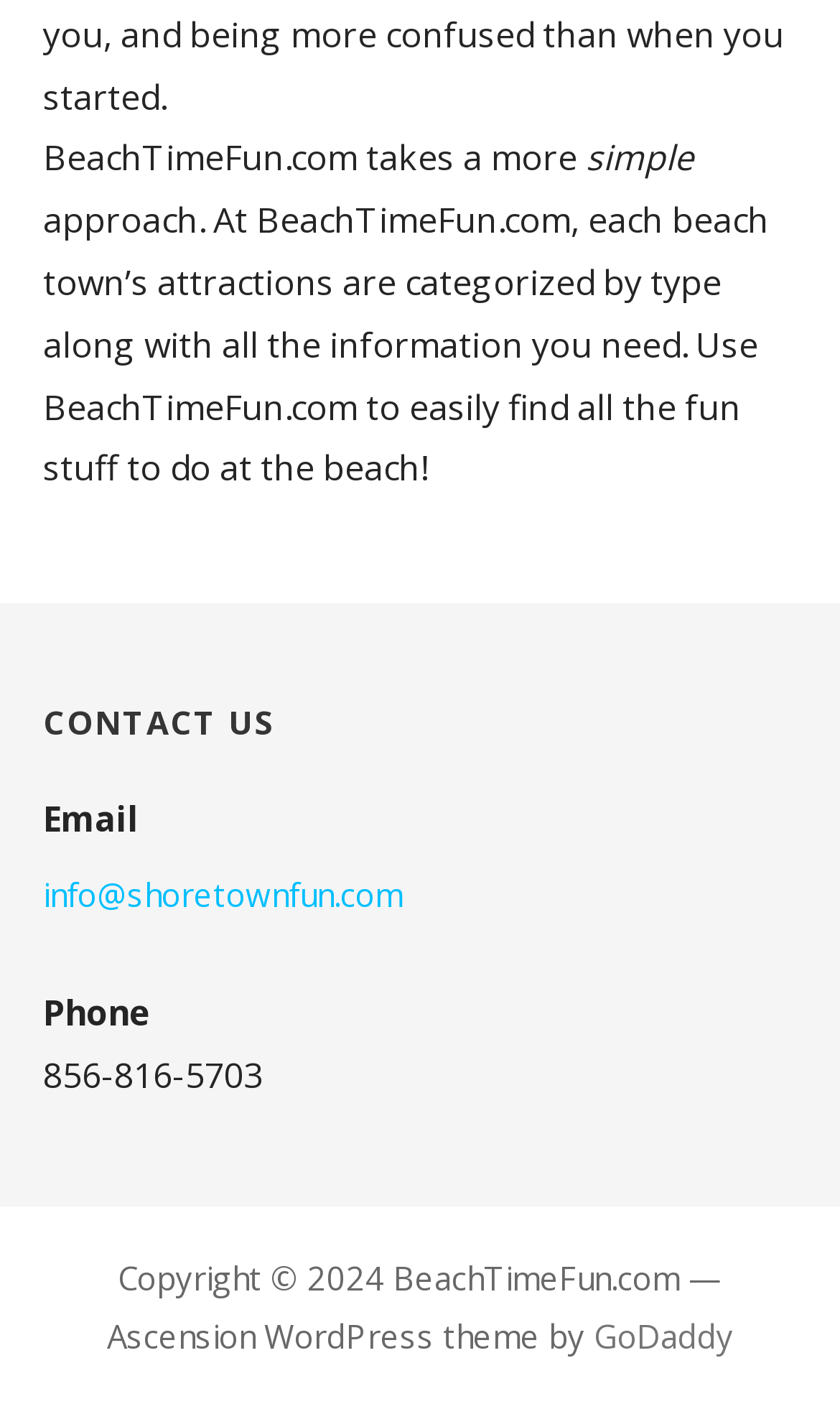Locate the bounding box of the UI element based on this description: "GoDaddy". Provide four float numbers between 0 and 1 as [left, top, right, bottom].

[0.706, 0.932, 0.873, 0.963]